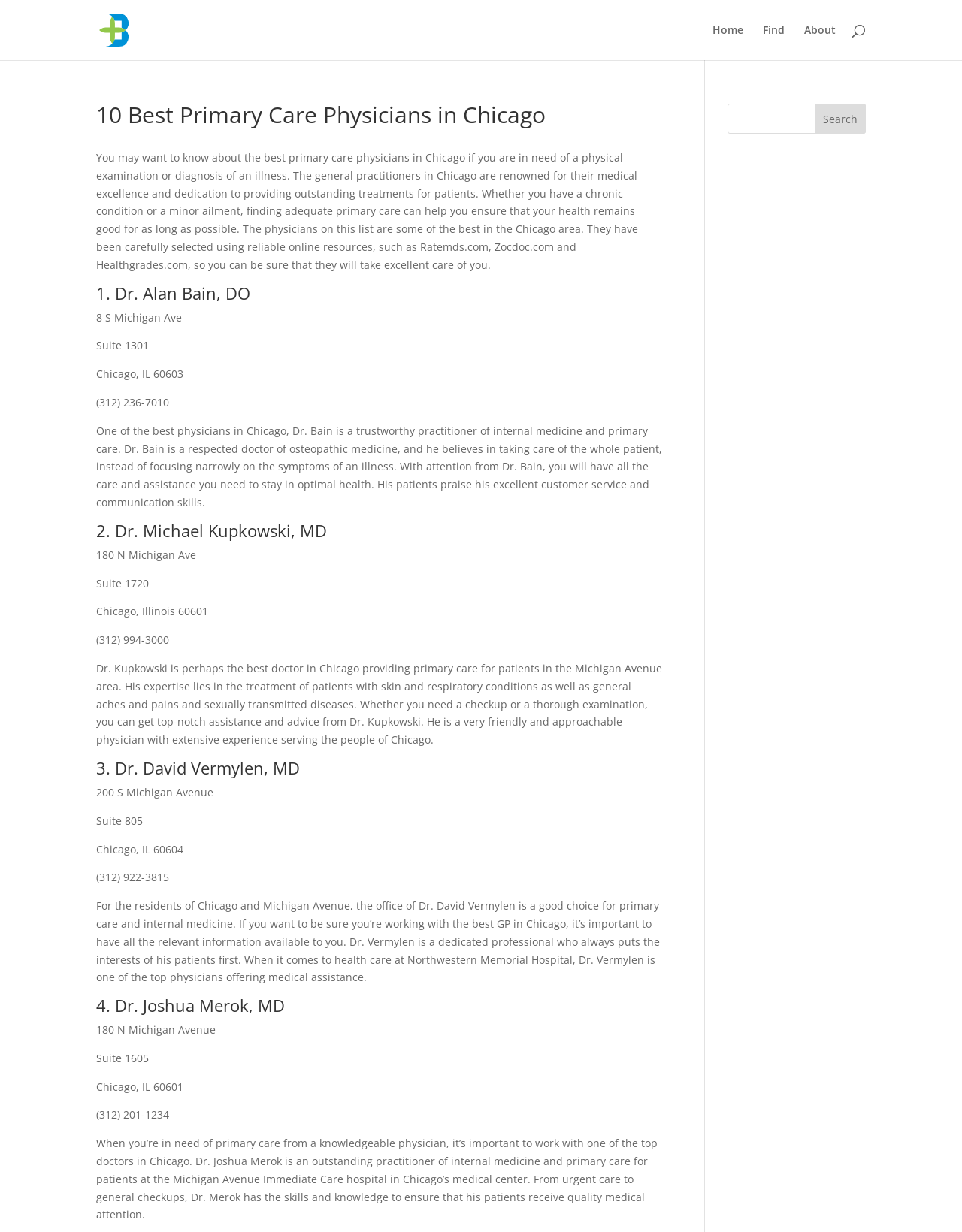Identify the bounding box coordinates for the element that needs to be clicked to fulfill this instruction: "Click the search button". Provide the coordinates in the format of four float numbers between 0 and 1: [left, top, right, bottom].

None